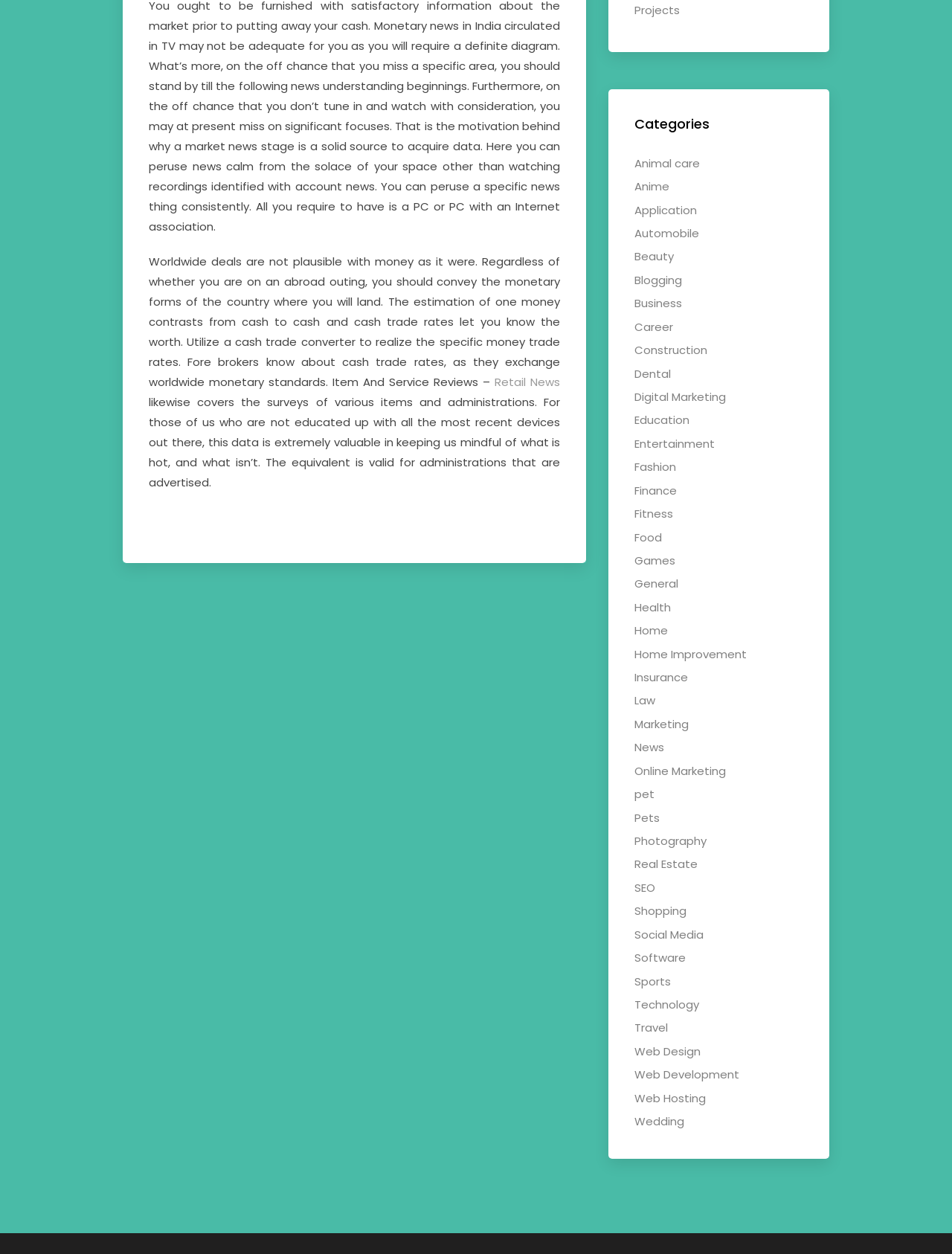Specify the bounding box coordinates of the area that needs to be clicked to achieve the following instruction: "Read about Finance".

[0.667, 0.385, 0.711, 0.397]